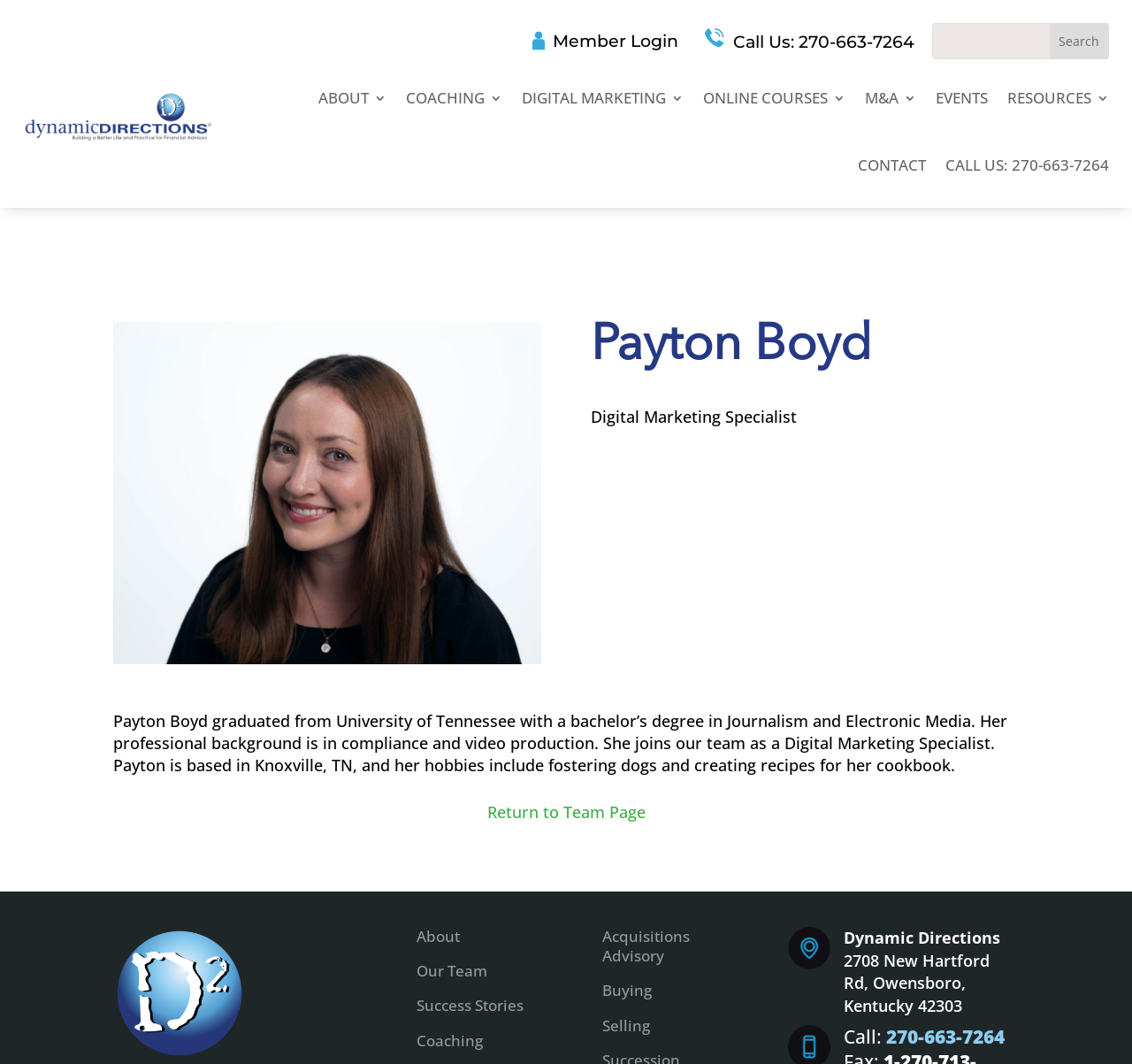Provide a thorough summary of the webpage.

The webpage is about Payton Boyd, a Digital Marketing Specialist who has joined a team. At the top left of the page, there is a logo image and a link to "Dynamic Directions Building a Better Life and Practice for Financial Advisors". Below this, there are several links to different sections of the website, including "ABOUT", "COACHING", "DIGITAL MARKETING", "ONLINE COURSES", "M&A", "EVENTS", and "RESOURCES". 

On the right side of the page, there is a search bar with a textbox and a "Search" button. Below this, there are two links: "Call Us: 270-663-7264" and "Member Login". 

In the main content area, there is a large image that takes up most of the width of the page. Above this image, there is a heading that reads "Payton Boyd", and below it, there is a paragraph of text that describes Payton's background and hobbies. 

Below the main content area, there are several links to other pages, including "Return to Team Page", "About", "Our Team", "Success Stories", "Coaching", "Acquisitions Advisory", "Buying", and "Selling". 

At the bottom of the page, there is a section with the company's contact information, including an address, a phone number, and a link to call the number. There is also a small image and the company's name, "Dynamic Directions".